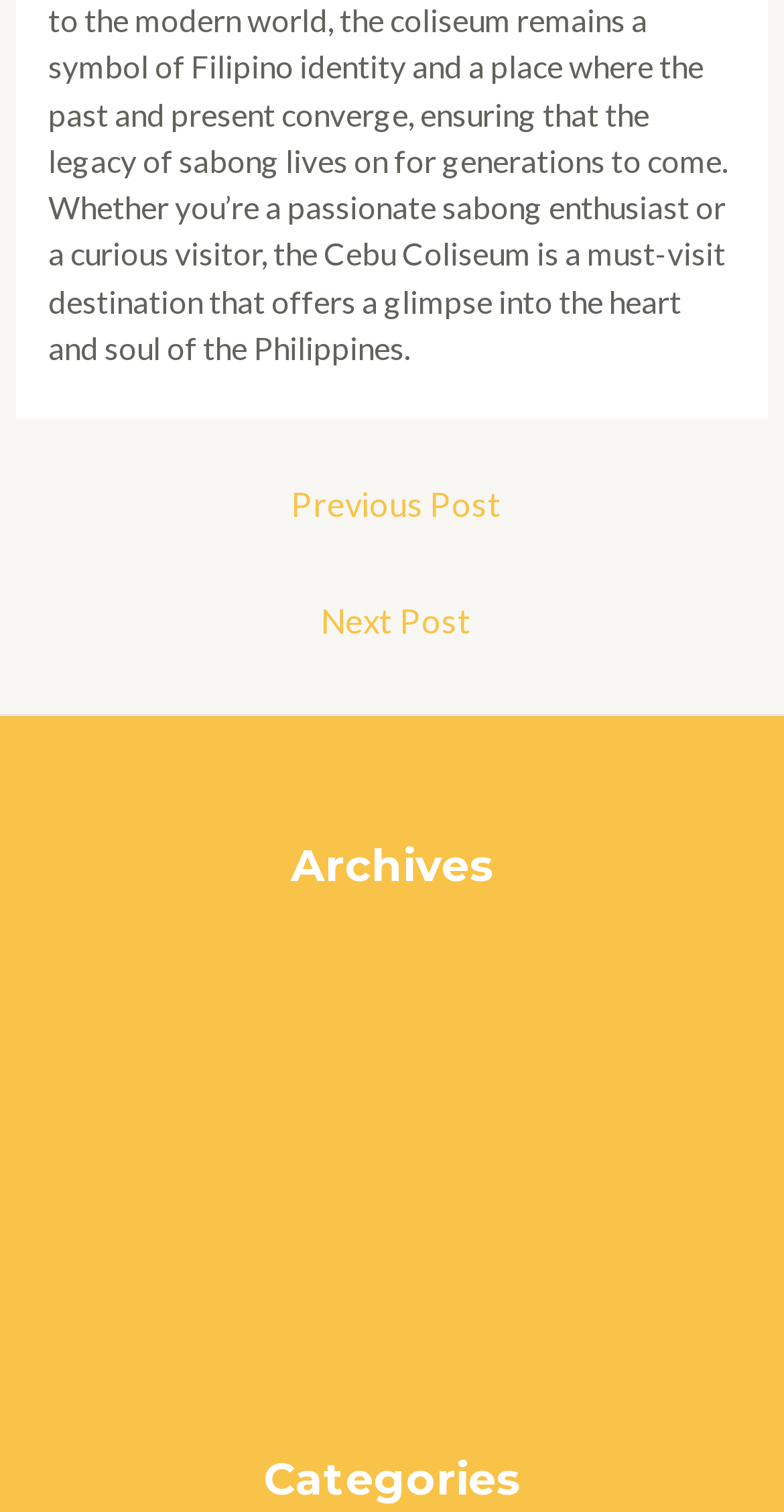Please determine the bounding box coordinates of the element to click in order to execute the following instruction: "view archives for May 2024". The coordinates should be four float numbers between 0 and 1, specified as [left, top, right, bottom].

[0.412, 0.595, 0.588, 0.619]